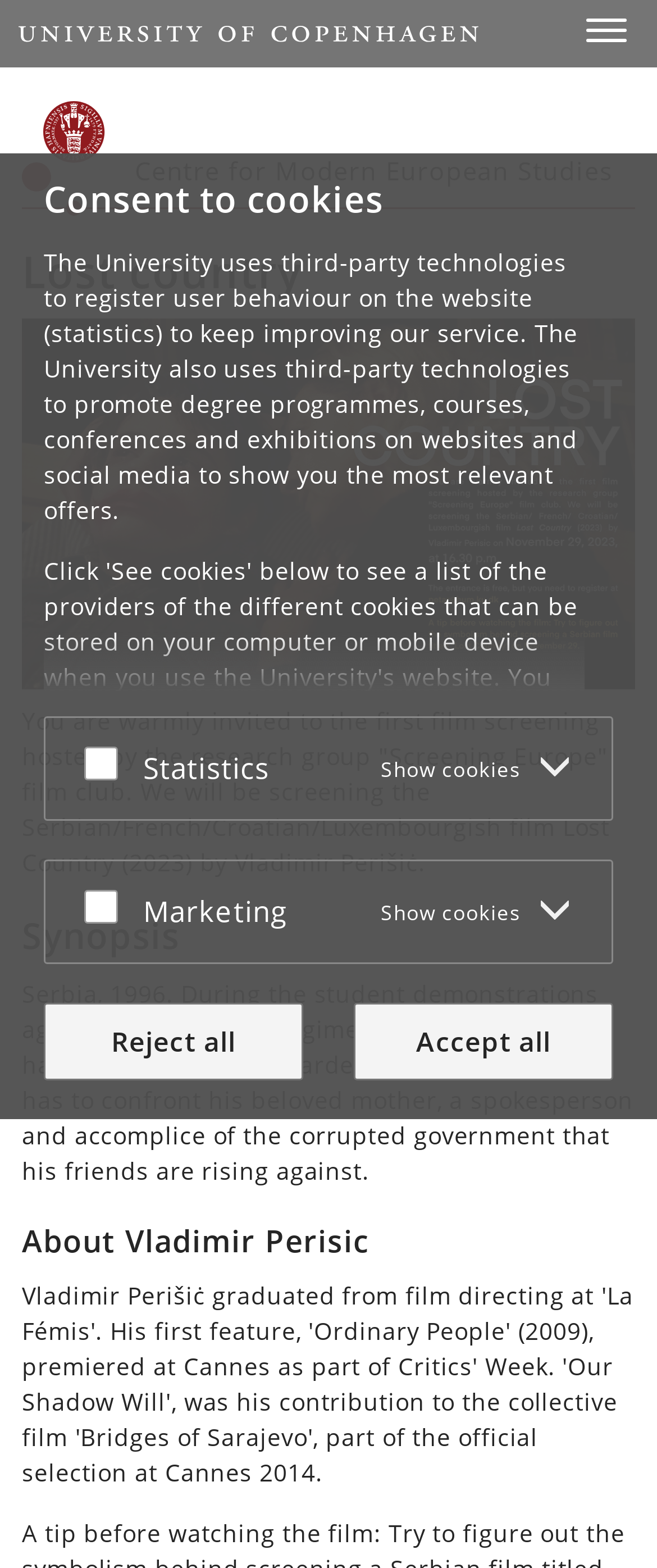Find the bounding box coordinates of the element you need to click on to perform this action: 'Click the 'Start' link'. The coordinates should be represented by four float values between 0 and 1, in the format [left, top, right, bottom].

[0.028, 0.014, 0.728, 0.028]